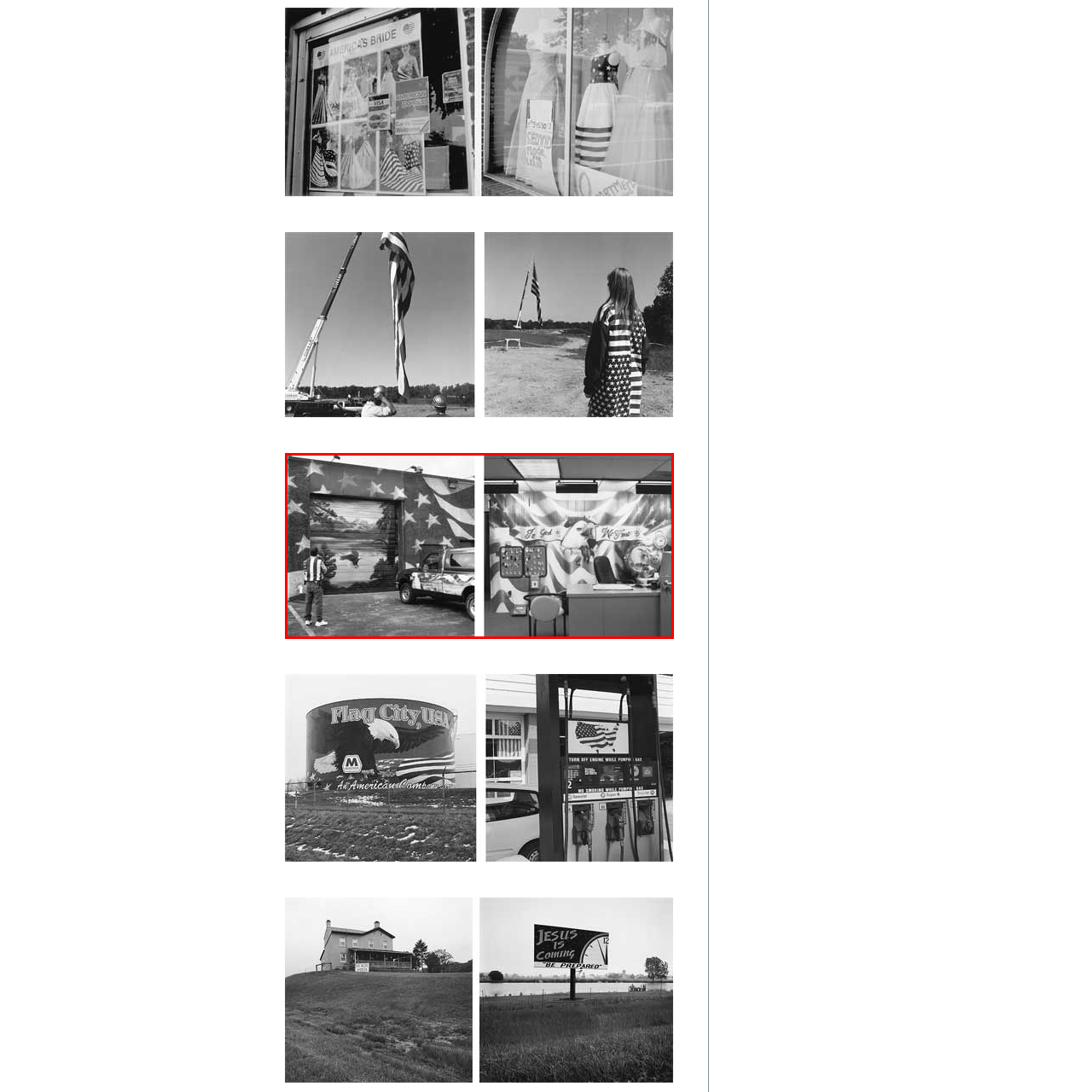Explain in detail what is happening within the highlighted red bounding box in the image.

The image features two distinct scenes captured in black and white. On the left, a vibrant mural decorates a garage door, displaying a scenic landscape with lush trees and a pair of horses in motion, framed by large red, white, and blue stars that evoke a patriotic theme. In the foreground, a man wearing a striped shirt stands admiring the artwork, adding a sense of scale and human connection to the piece. 

On the right, the interior of an office is depicted with a wall painted in a similar patriotic style. This mural includes imagery of a horse and the text “I Got My Eye On You,” suggesting a playful yet motivational atmosphere. The office setup is minimalist, with a chair positioned in front of a desk adorned with various items, reflecting a blend of artistic expression and professional functionality. The overall composition highlights a celebration of Americana through art, blending outdoor and indoor spaces.